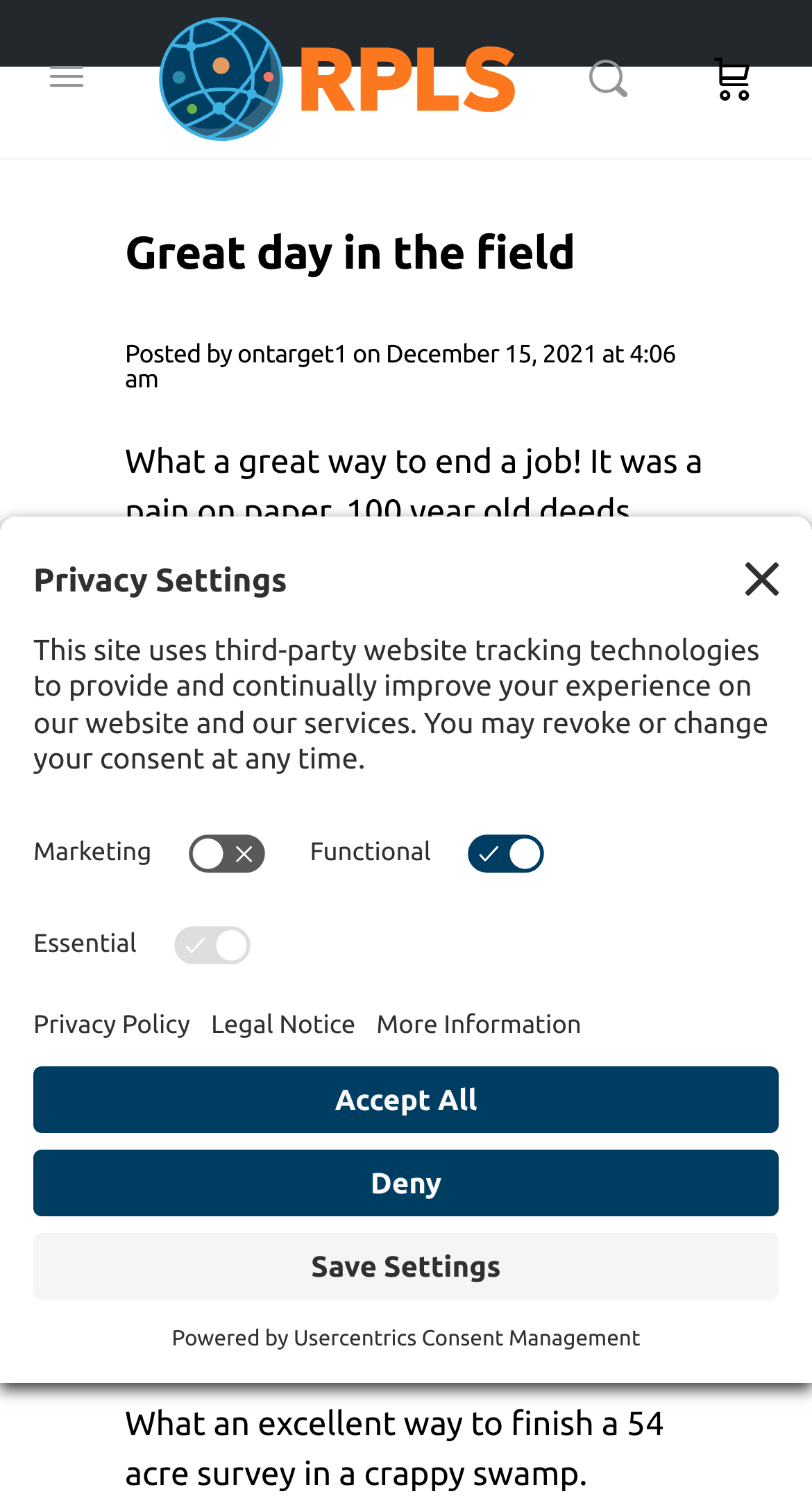Could you please study the image and provide a detailed answer to the question:
What is the name of the website?

I determined the answer by looking at the link 'Rpls Logo+name' which has a bounding box coordinate of [0.196, 0.011, 0.635, 0.094] and an image with the same name, indicating that it is the logo of the website. Additionally, the link 'Strictly Surveying' is a child element of the 'Cart' link, which suggests that it is the name of the website.